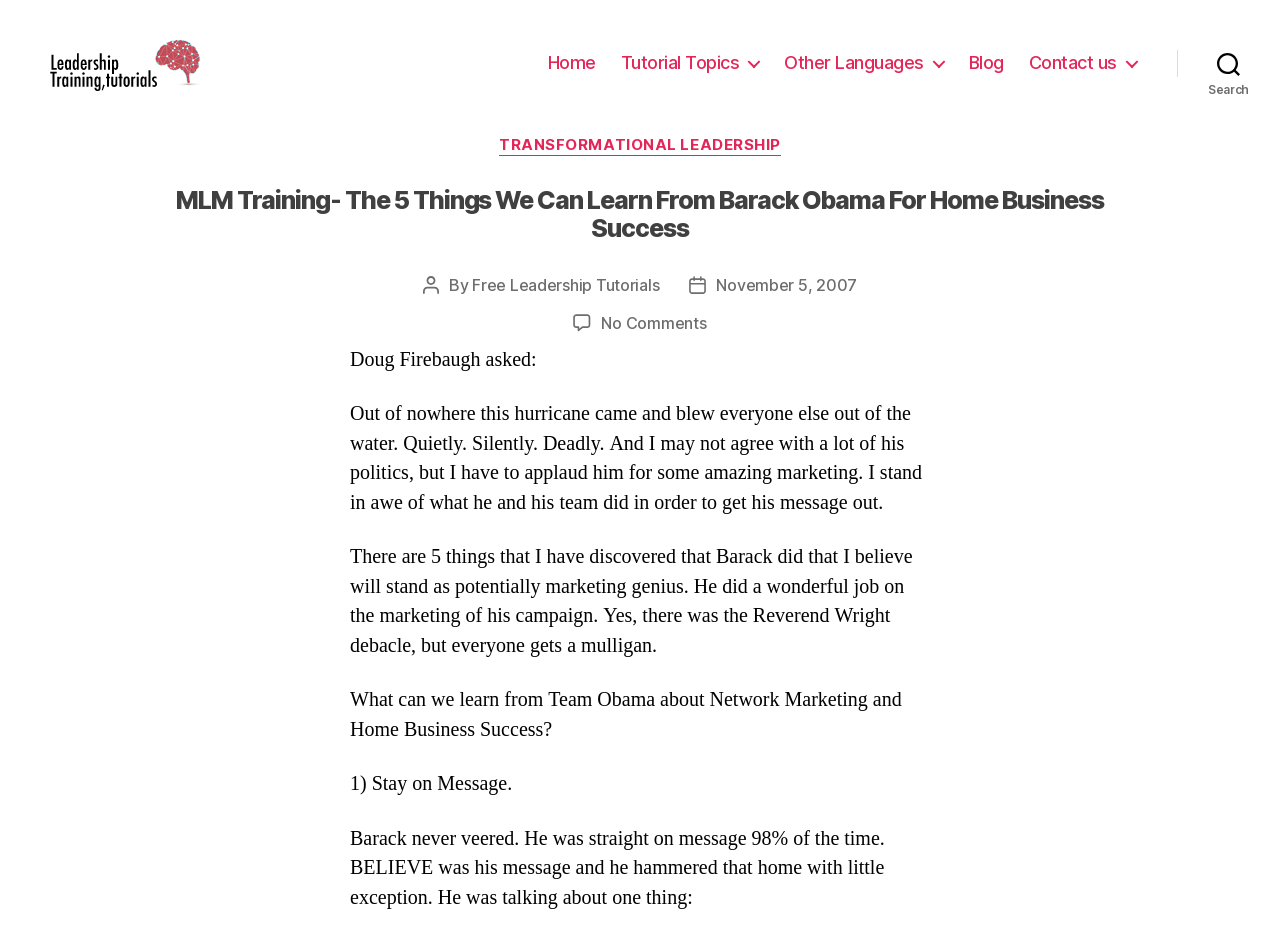Locate the bounding box coordinates of the area to click to fulfill this instruction: "Click on the 'Home' link". The bounding box should be presented as four float numbers between 0 and 1, in the order [left, top, right, bottom].

[0.428, 0.056, 0.466, 0.079]